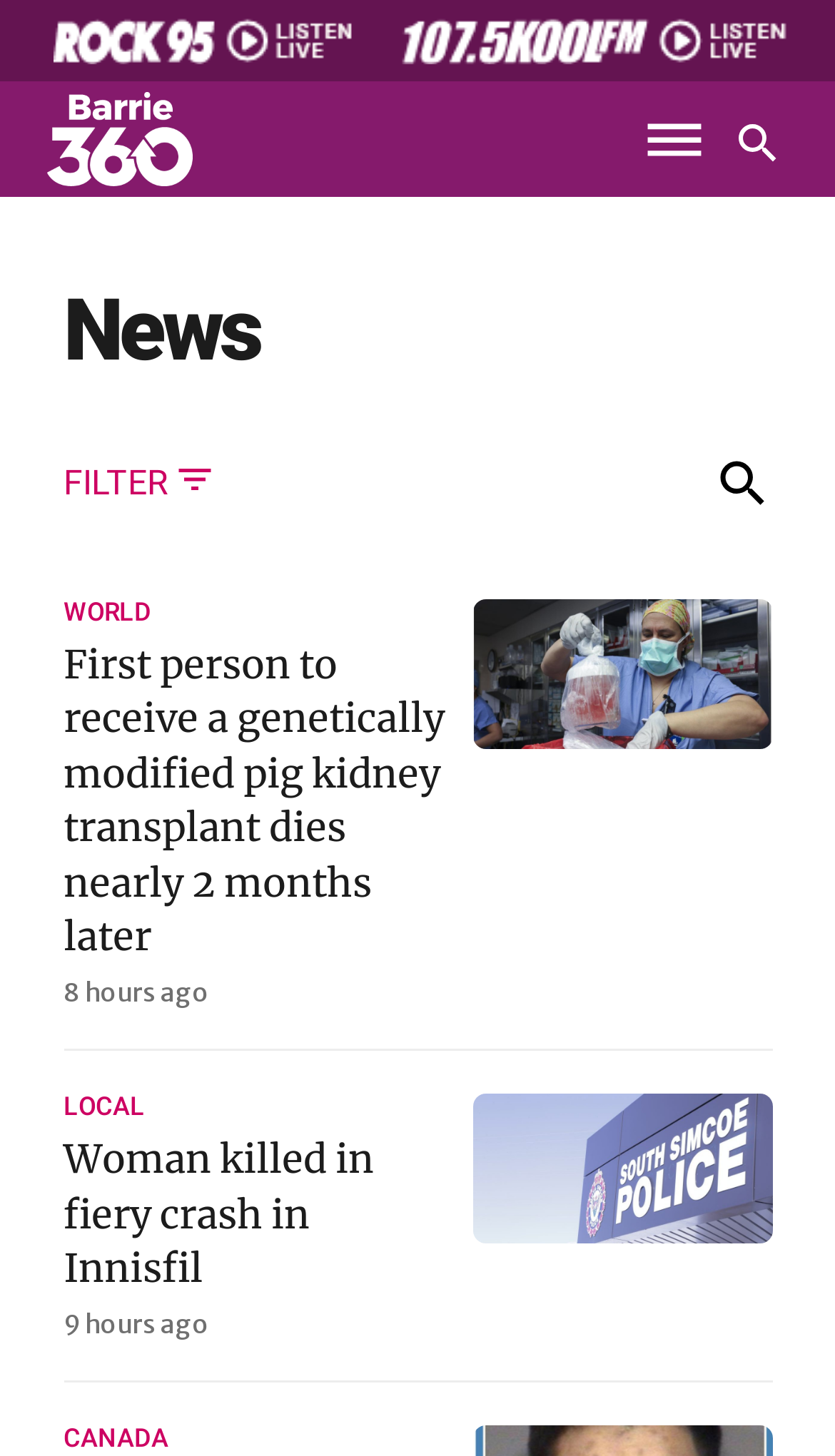Give a detailed account of the webpage.

This webpage is a news portal that provides updates on various topics. At the top, there are three links aligned horizontally, followed by a search button with a magnifying glass icon on the right side. Below the search button, there is a heading that reads "News". 

On the left side, there are four categories: "WORLD", "LOCAL", and "CANADA", each with a corresponding heading. Under these categories, there are news articles with summaries and timestamps. For instance, under "WORLD", there is an article about a person who received a genetically modified pig kidney transplant, and under "LOCAL", there is an article about a woman killed in a fiery crash in Innisfil. Some articles have accompanying images, such as the one about a pedestrian hurt in a fail to remain collision in Bradford.

On the right side, there is a search bar where users can input keywords to search for specific news stories. Above the search bar, there is a link that reads "FILTER" with a small arrow icon. There is also a link with a search icon on the top right corner.